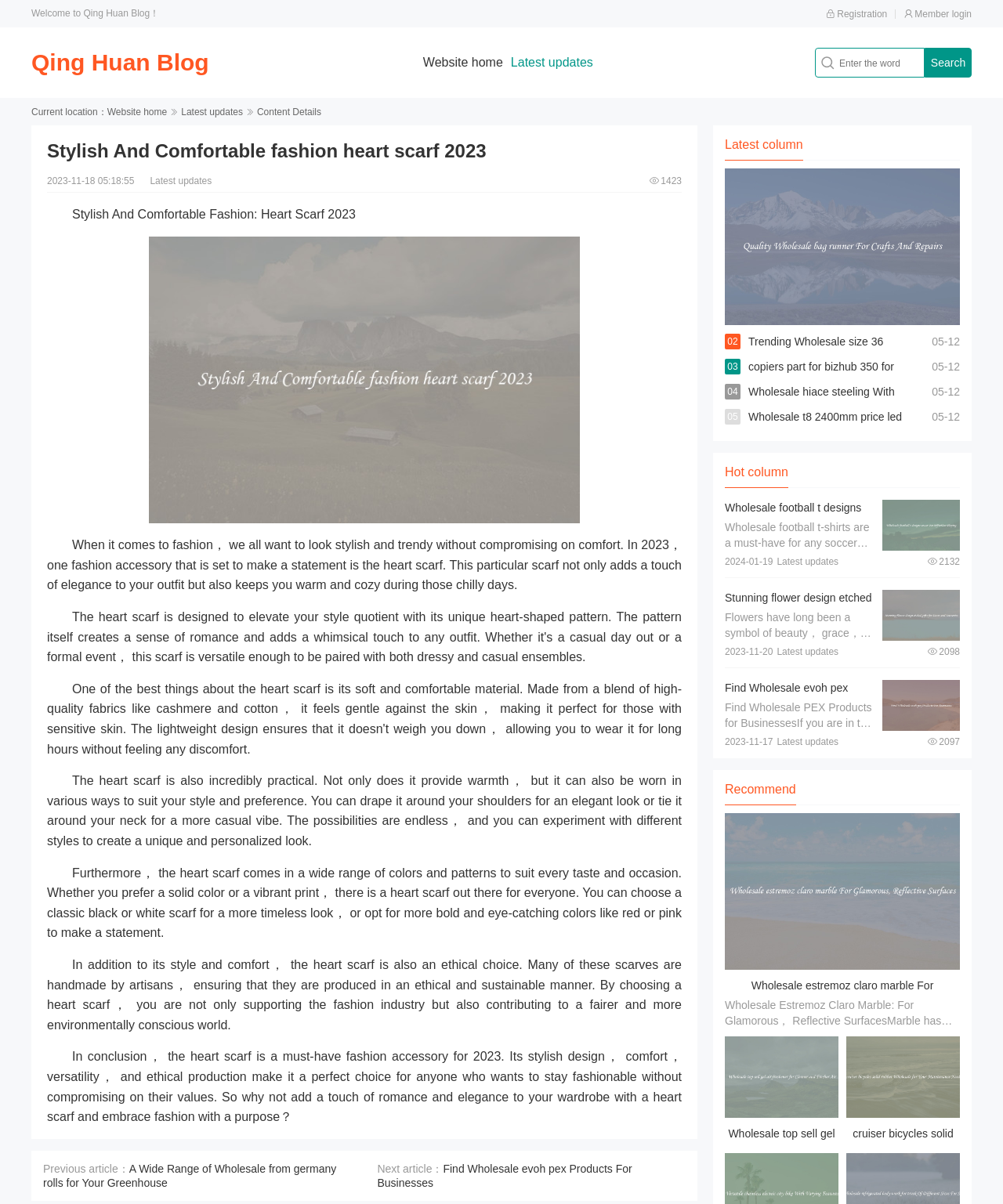Identify the bounding box coordinates of the element that should be clicked to fulfill this task: "Read the previous article". The coordinates should be provided as four float numbers between 0 and 1, i.e., [left, top, right, bottom].

[0.043, 0.965, 0.335, 0.987]